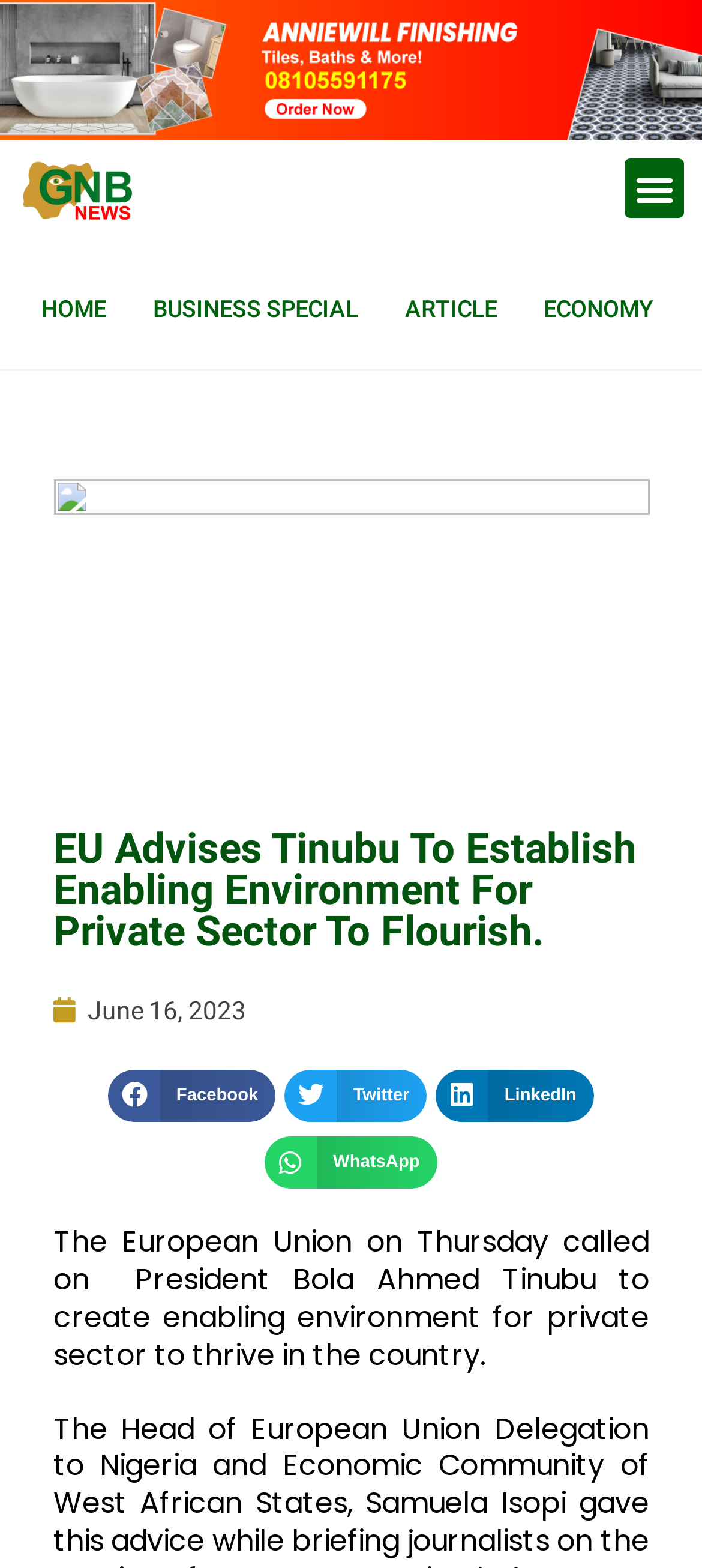Describe all the key features of the webpage in detail.

The webpage appears to be a news article page, with a prominent heading "EU Advises Tinubu To Establish Enabling Environment For Private Sector To Flourish." at the top center of the page. Below the heading, there is a link showing the date "June 16, 2023" on the left side.

On the top navigation bar, there are four links: "HOME", "BUSINESS SPECIAL", "ARTICLE", and "ECONOMY", arranged from left to right. On the top right corner, there is a "Menu Toggle" button.

The main content of the page is a news article, which is a single paragraph of text that summarizes the European Union's call to President Bola Ahmed Tinubu to create an enabling environment for the private sector to thrive in the country. This text is located below the date link.

Below the article, there are four social media sharing buttons: "Share on facebook", "Share on twitter", "Share on linkedin", and "Share on whatsapp", arranged from left to right. Each button has a corresponding social media platform's name written next to it.

There are no images on the page.